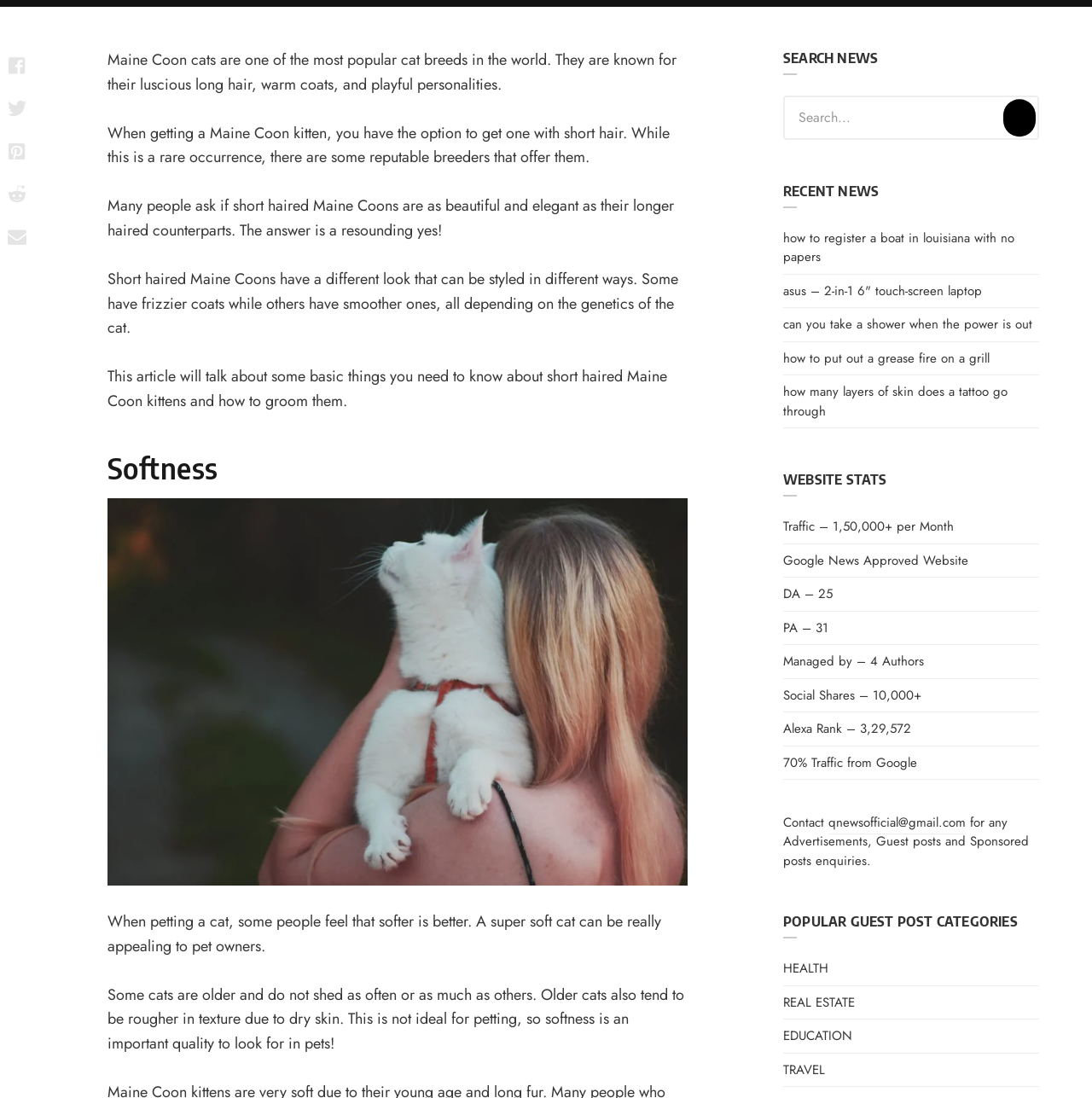Calculate the bounding box coordinates for the UI element based on the following description: "EDUCATION". Ensure the coordinates are four float numbers between 0 and 1, i.e., [left, top, right, bottom].

[0.717, 0.935, 0.78, 0.952]